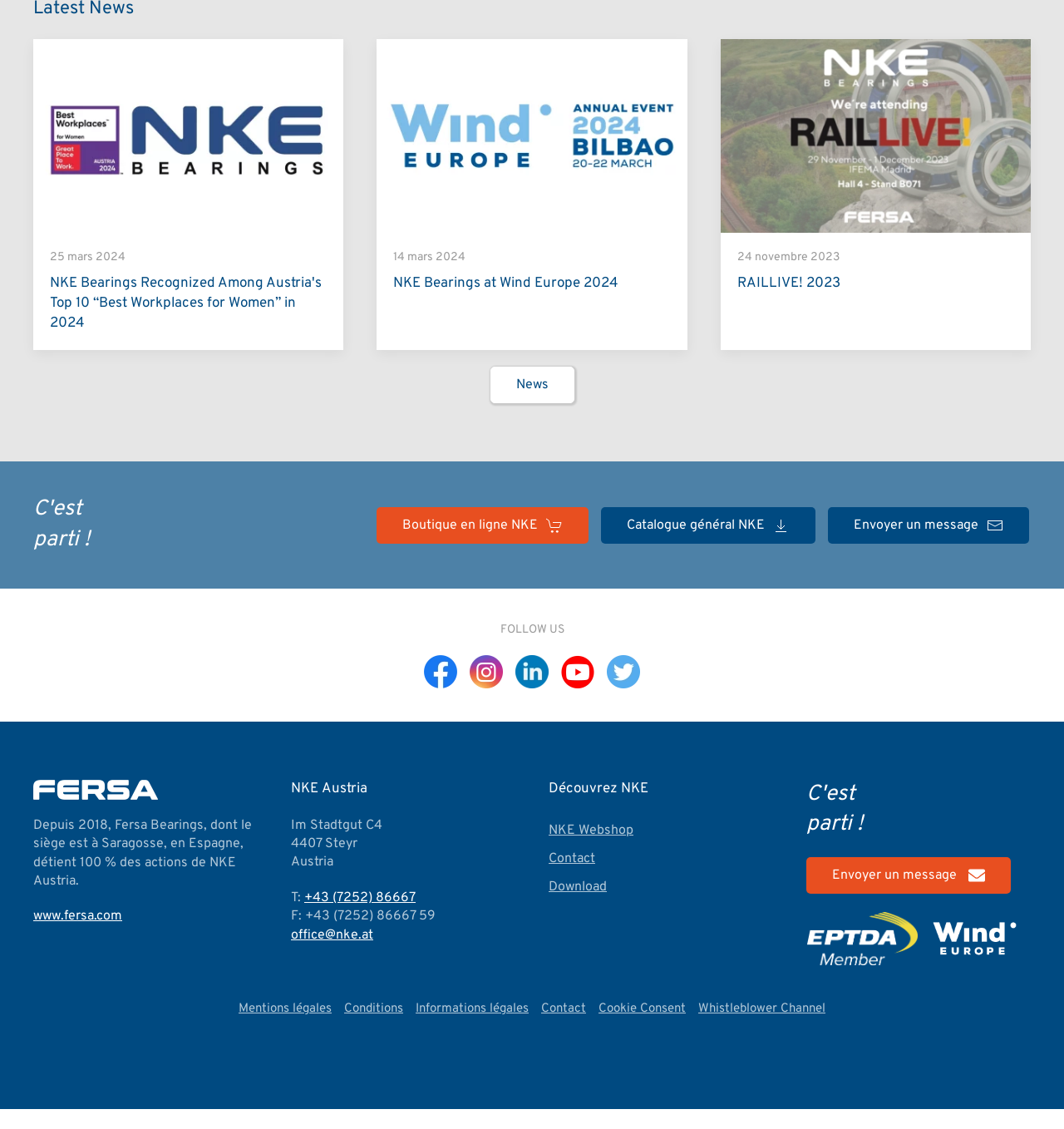Respond with a single word or phrase to the following question:
What is the event mentioned in the second news link?

Wind Europe 2024